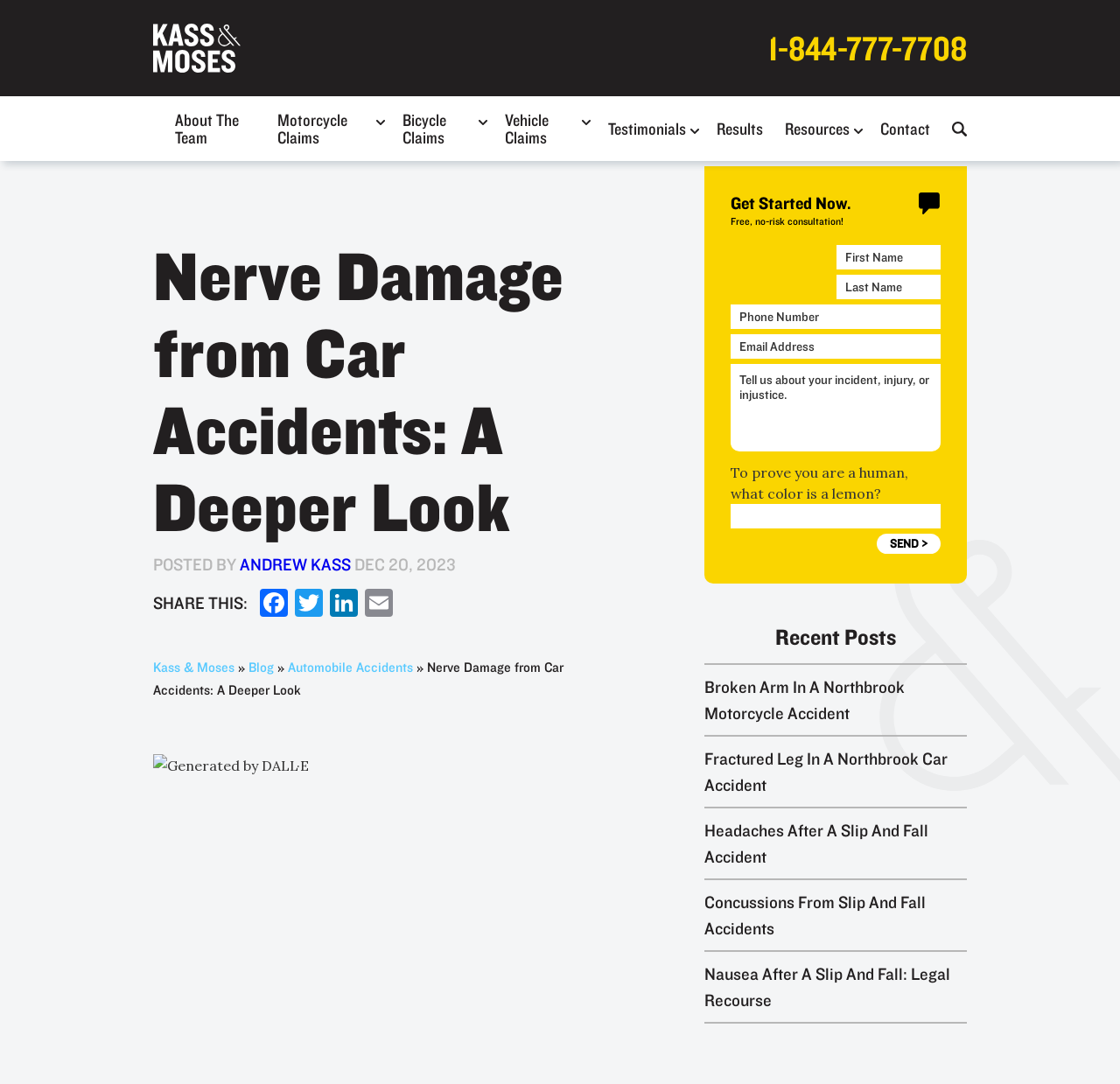Please locate the bounding box coordinates of the element that should be clicked to complete the given instruction: "Click the 'About The Team' link".

[0.156, 0.093, 0.228, 0.144]